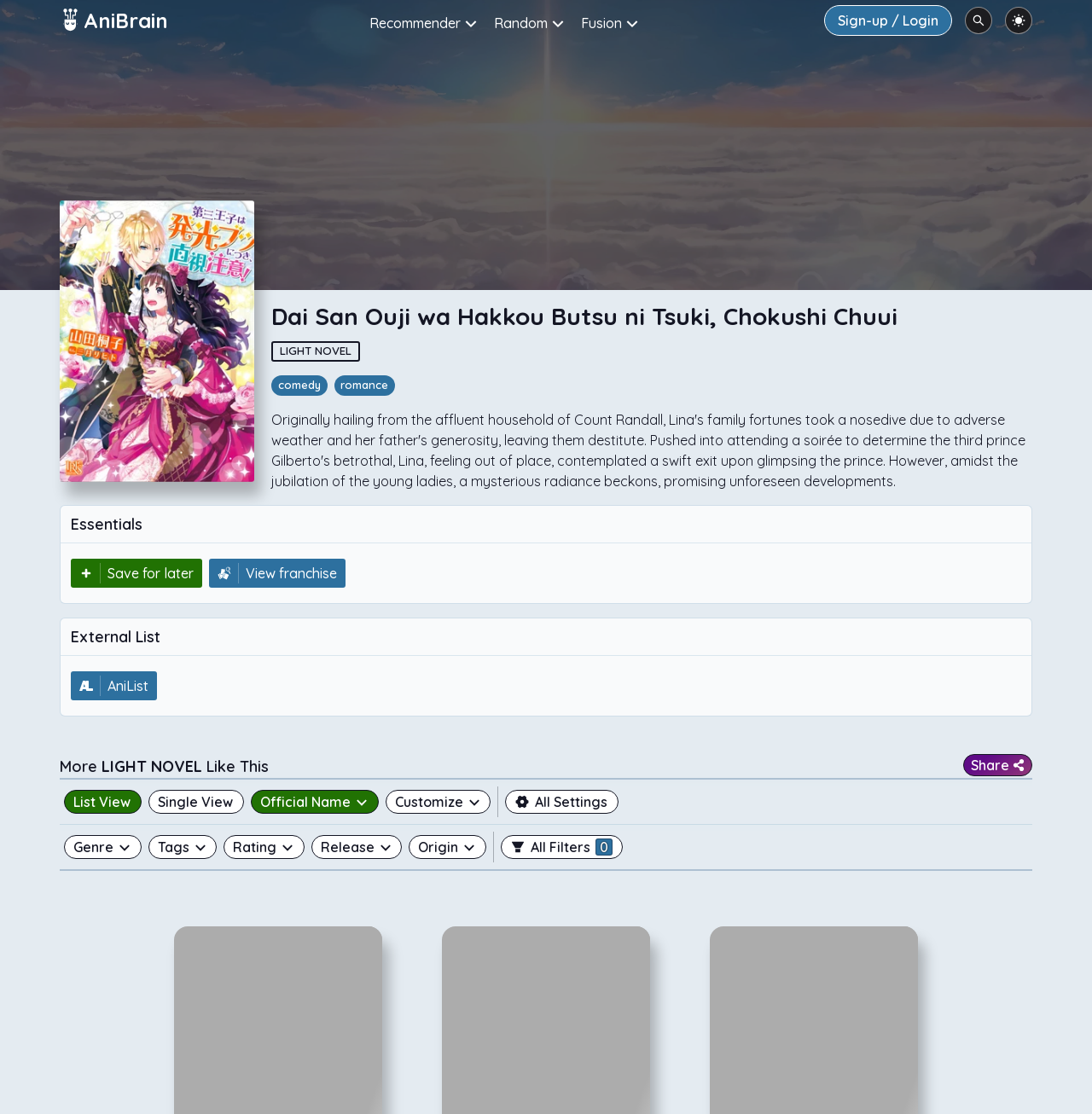Locate the bounding box coordinates of the clickable region necessary to complete the following instruction: "Save for later". Provide the coordinates in the format of four float numbers between 0 and 1, i.e., [left, top, right, bottom].

[0.065, 0.501, 0.185, 0.527]